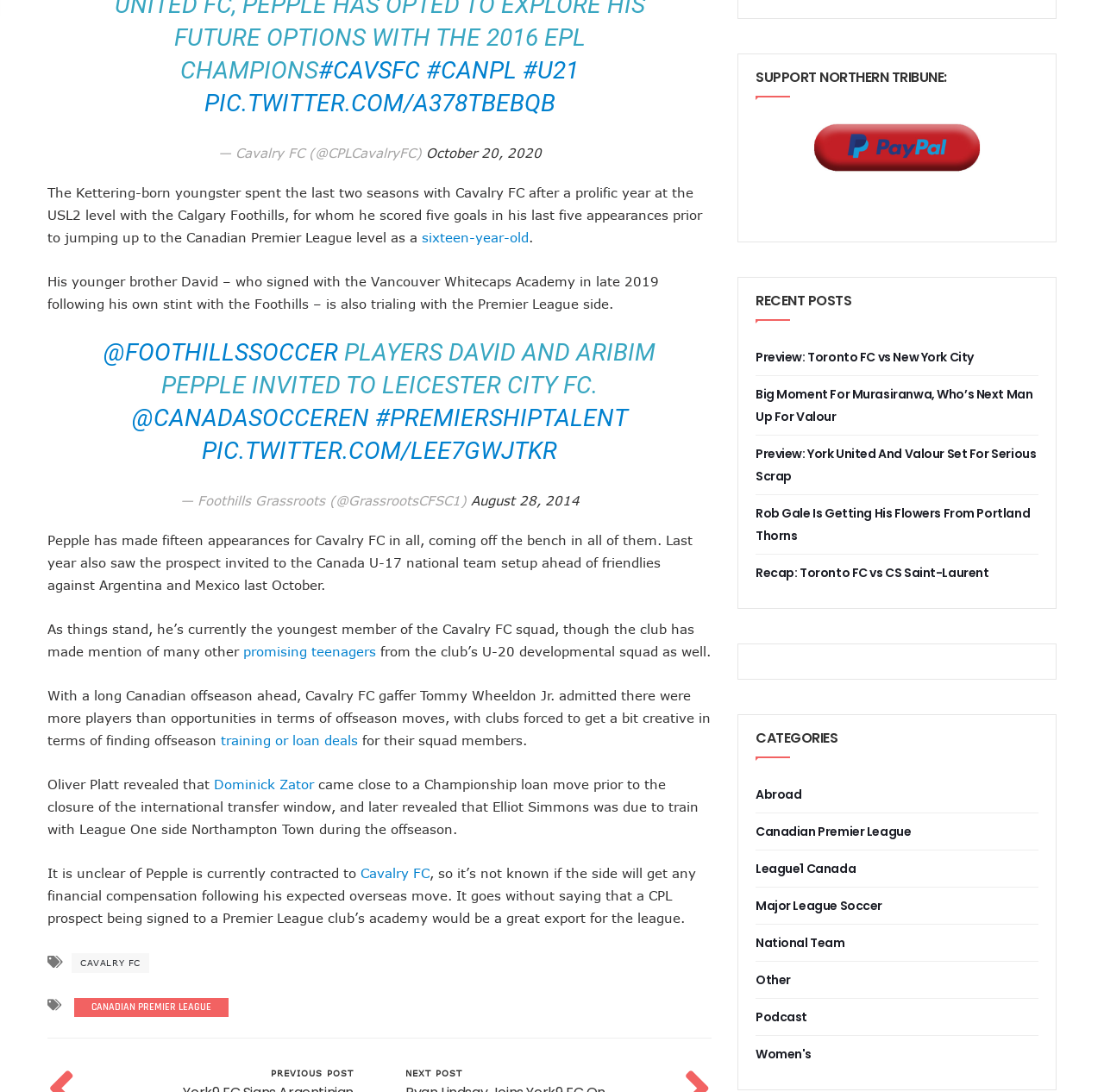From the given element description: "#CavsFC", find the bounding box for the UI element. Provide the coordinates as four float numbers between 0 and 1, in the order [left, top, right, bottom].

[0.288, 0.051, 0.38, 0.077]